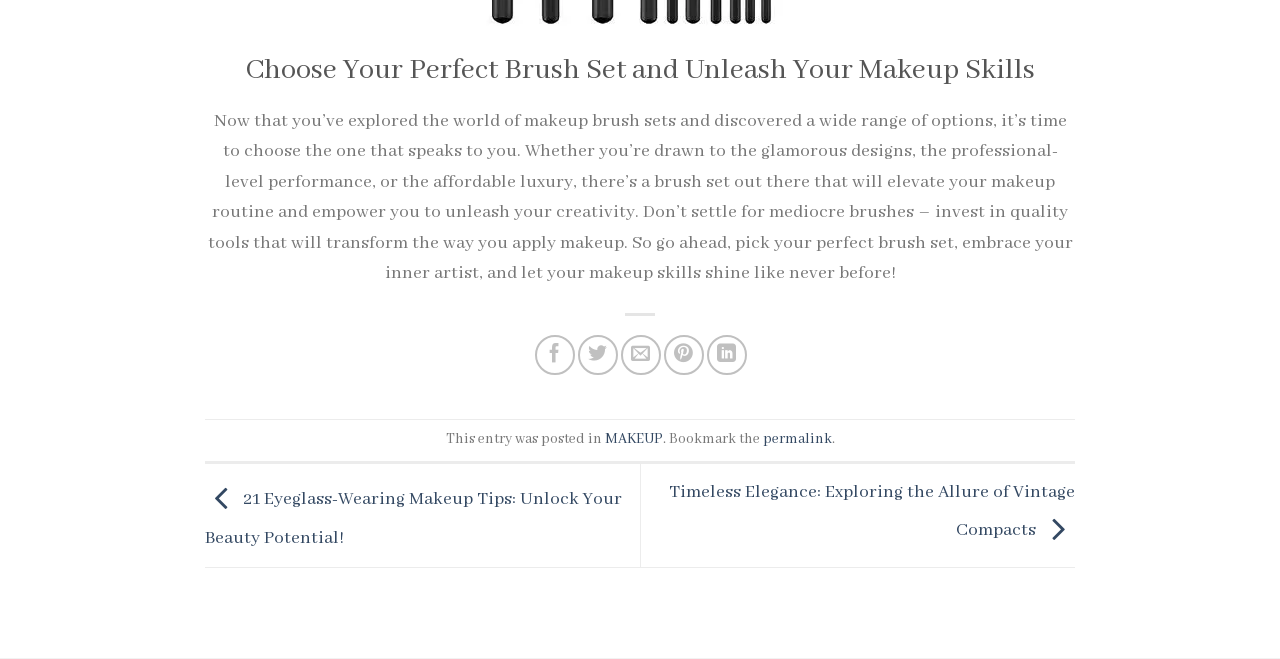Using the information in the image, could you please answer the following question in detail:
How many social media sharing options are available?

I counted the number of social media sharing options by looking at the links in the middle section of the webpage, which include 'Share on Facebook', 'Share on Twitter', 'Email to a Friend', 'Pin on Pinterest', and 'Share on LinkedIn', totaling 5 options.